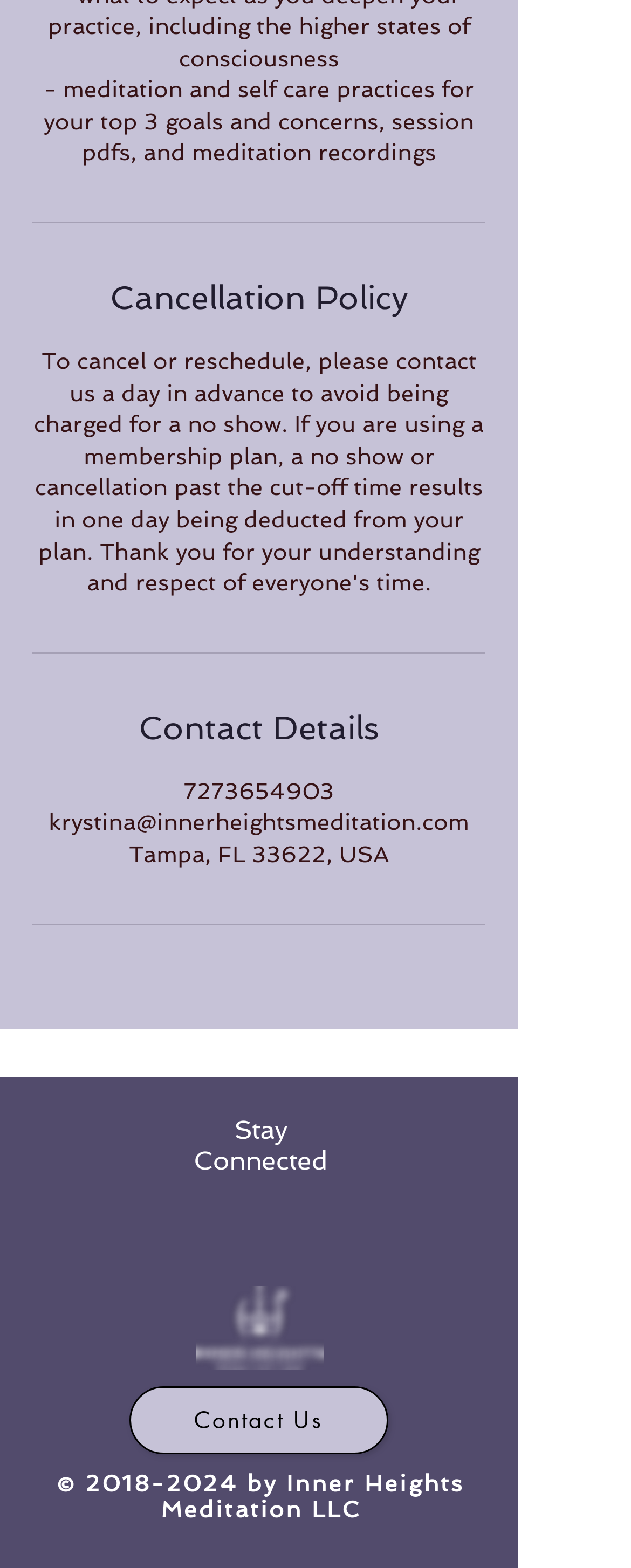Analyze the image and deliver a detailed answer to the question: What is the name of the company that owns the website?

The company name can be found at the bottom of the webpage, in the copyright section. It is displayed as a static text element.